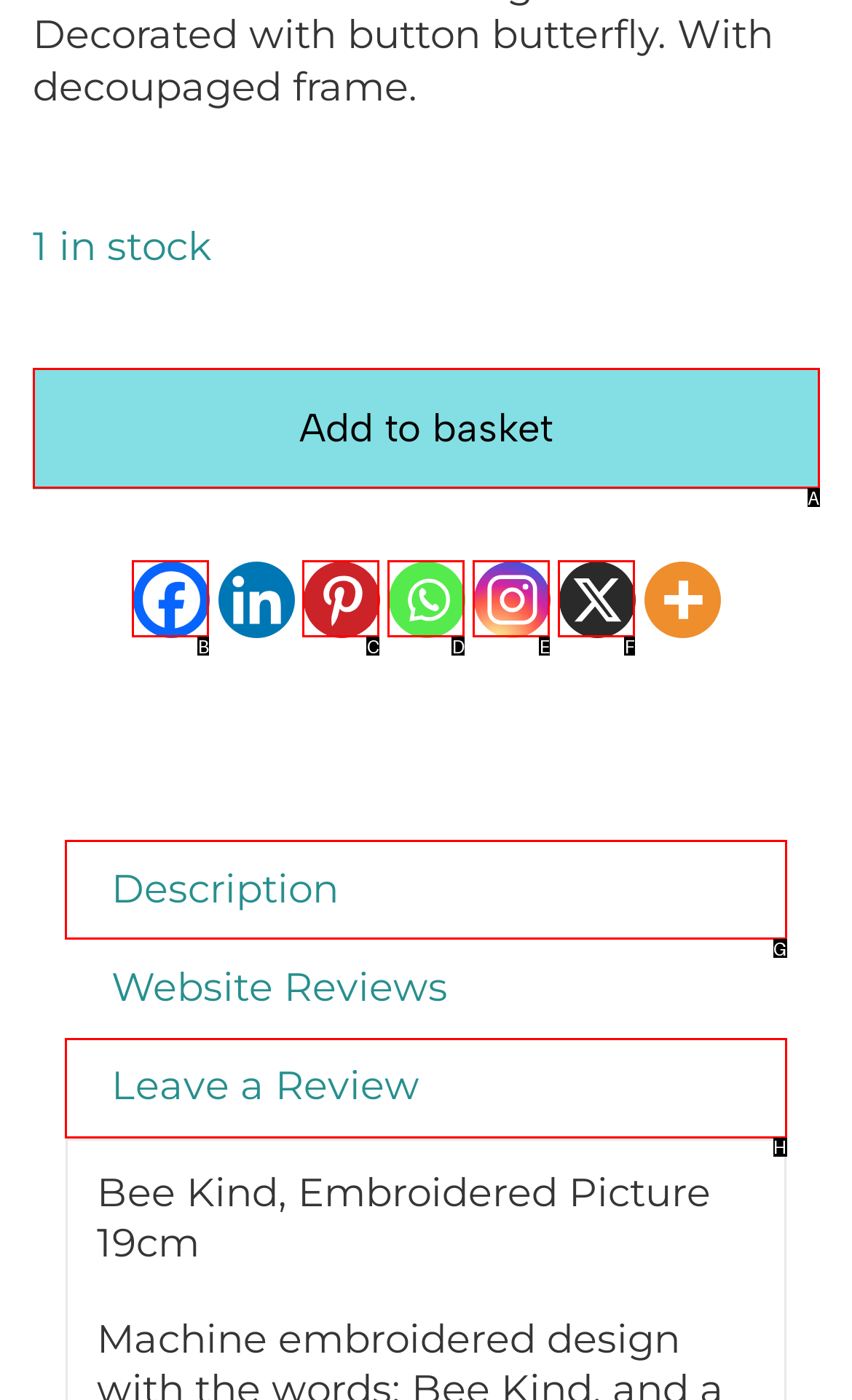Identify the UI element that best fits the description: Description
Respond with the letter representing the correct option.

G